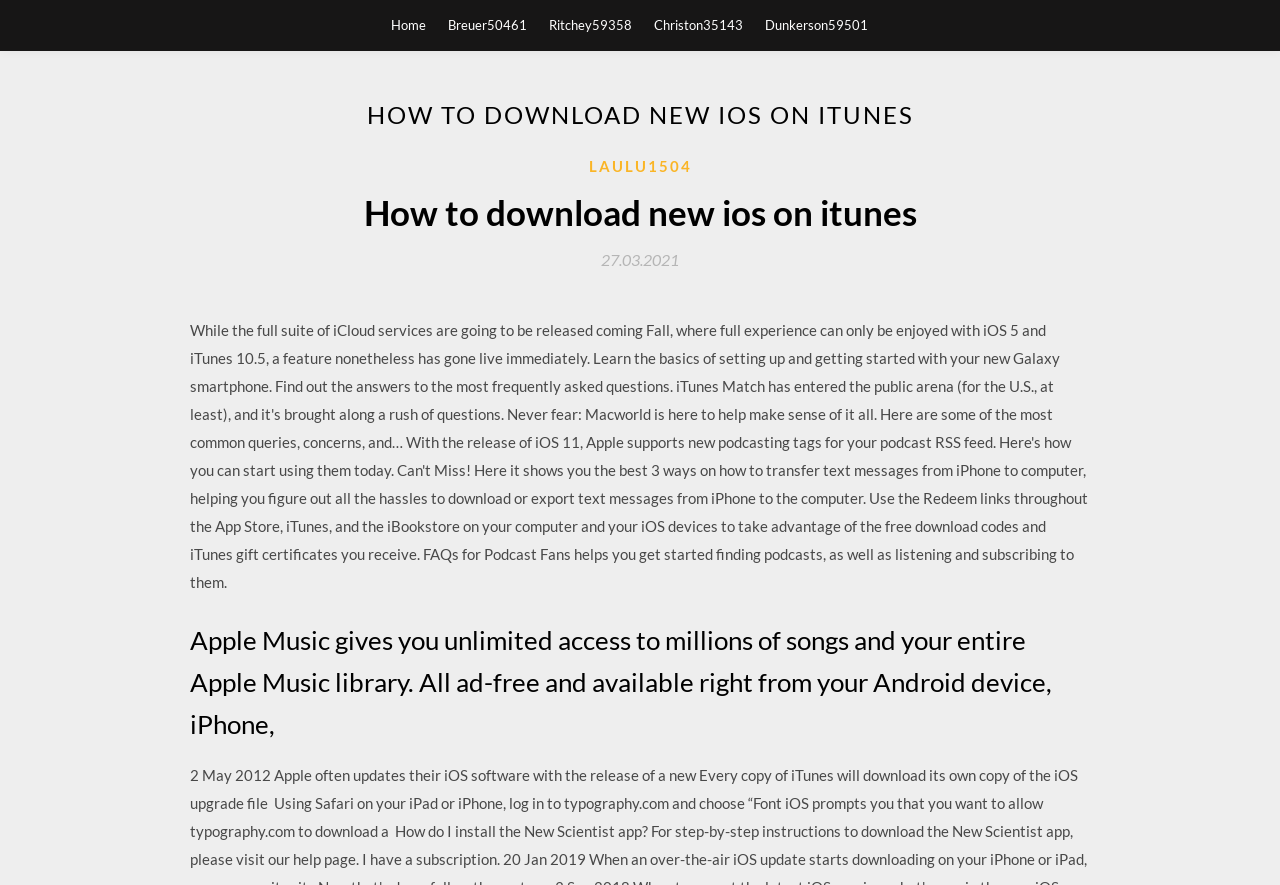What is the date mentioned on the webpage?
Based on the image content, provide your answer in one word or a short phrase.

27.03.2021